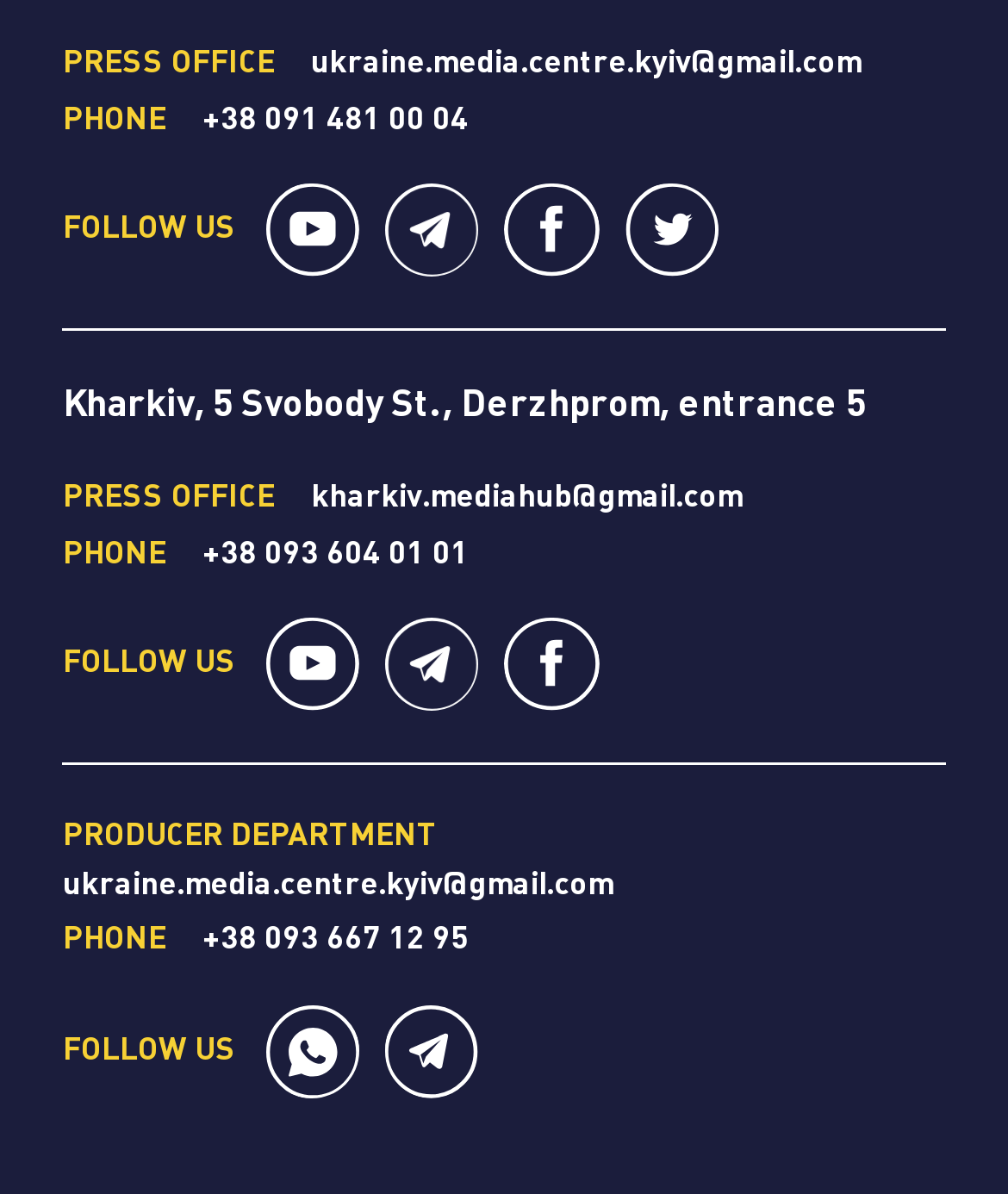What is the email address of the press office in Kyiv?
Provide a detailed and extensive answer to the question.

I found the email address by looking at the 'PRESS OFFICE' section, where it is listed as 'ukraine.media.centre.kyiv@gmail.com'.